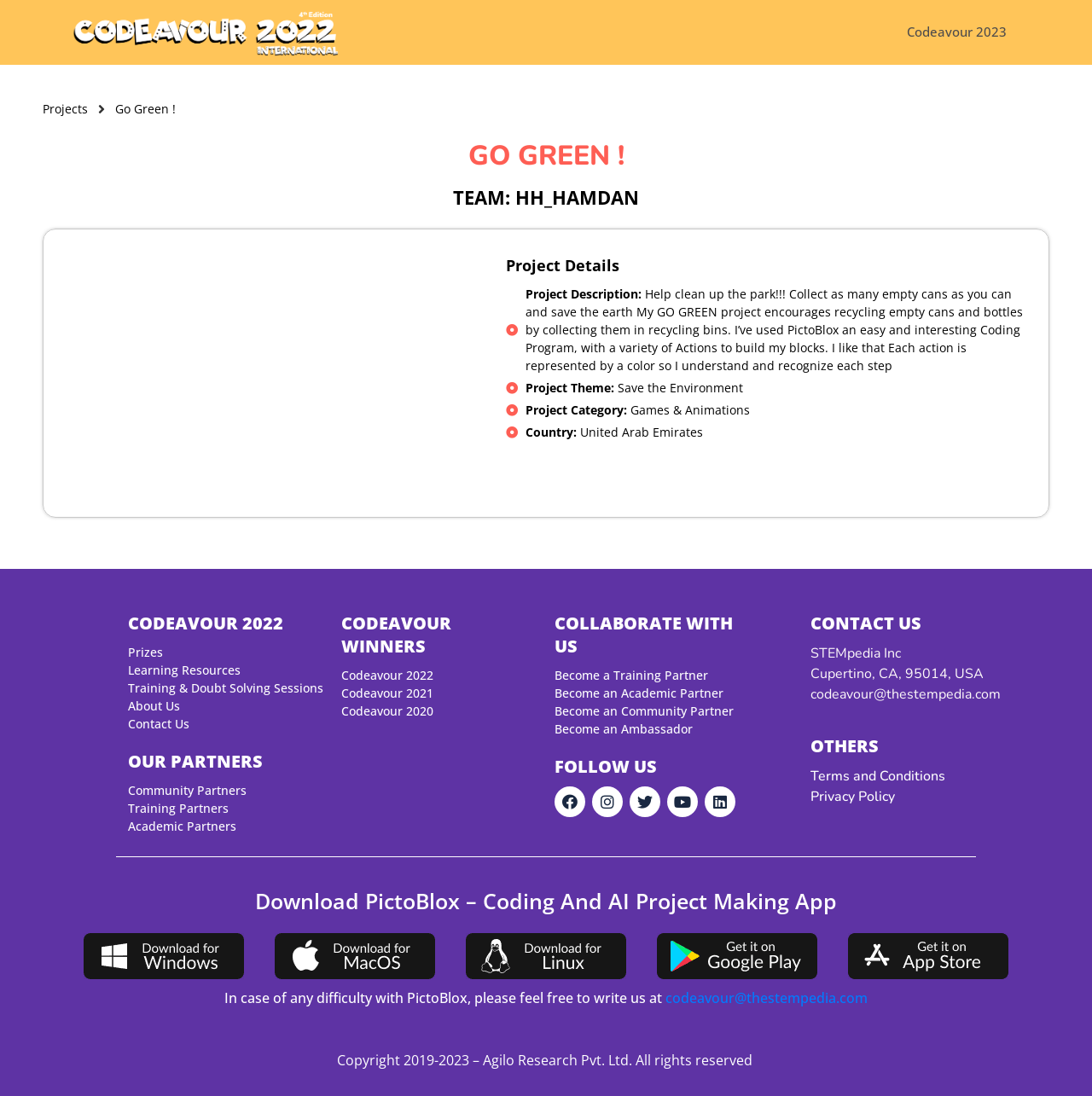Using the information in the image, could you please answer the following question in detail:
What is the email address to contact for difficulties with PictoBlox?

I looked for the contact information on the webpage and found the email address to contact for difficulties with PictoBlox. The email address is 'codeavour@thestempedia.com' as stated in the static text 'In case of any difficulty with PictoBlox, please feel free to write us at codeavour@thestempedia.com'.